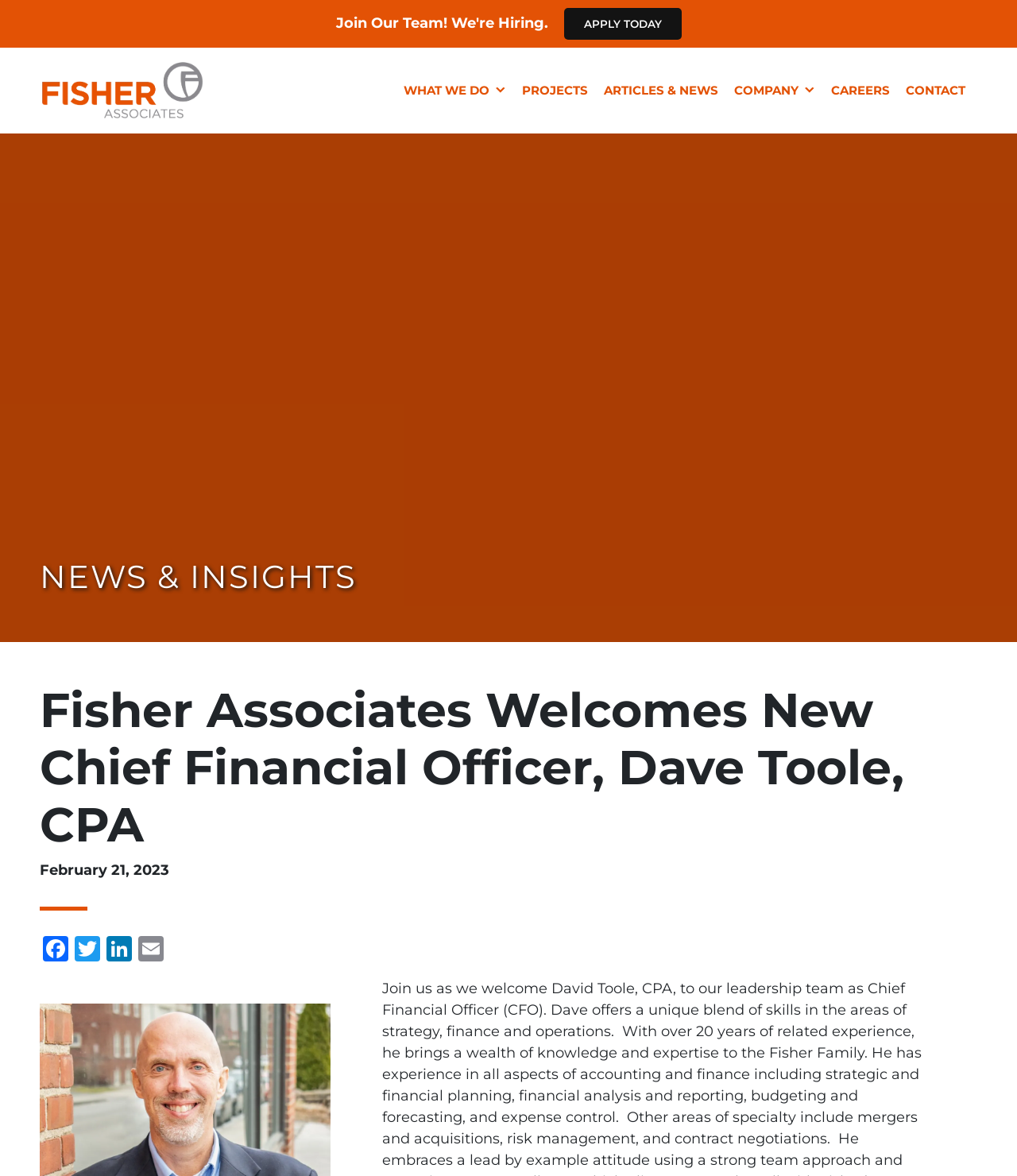Can you find the bounding box coordinates for the element to click on to achieve the instruction: "Apply for a job"?

[0.554, 0.007, 0.67, 0.034]